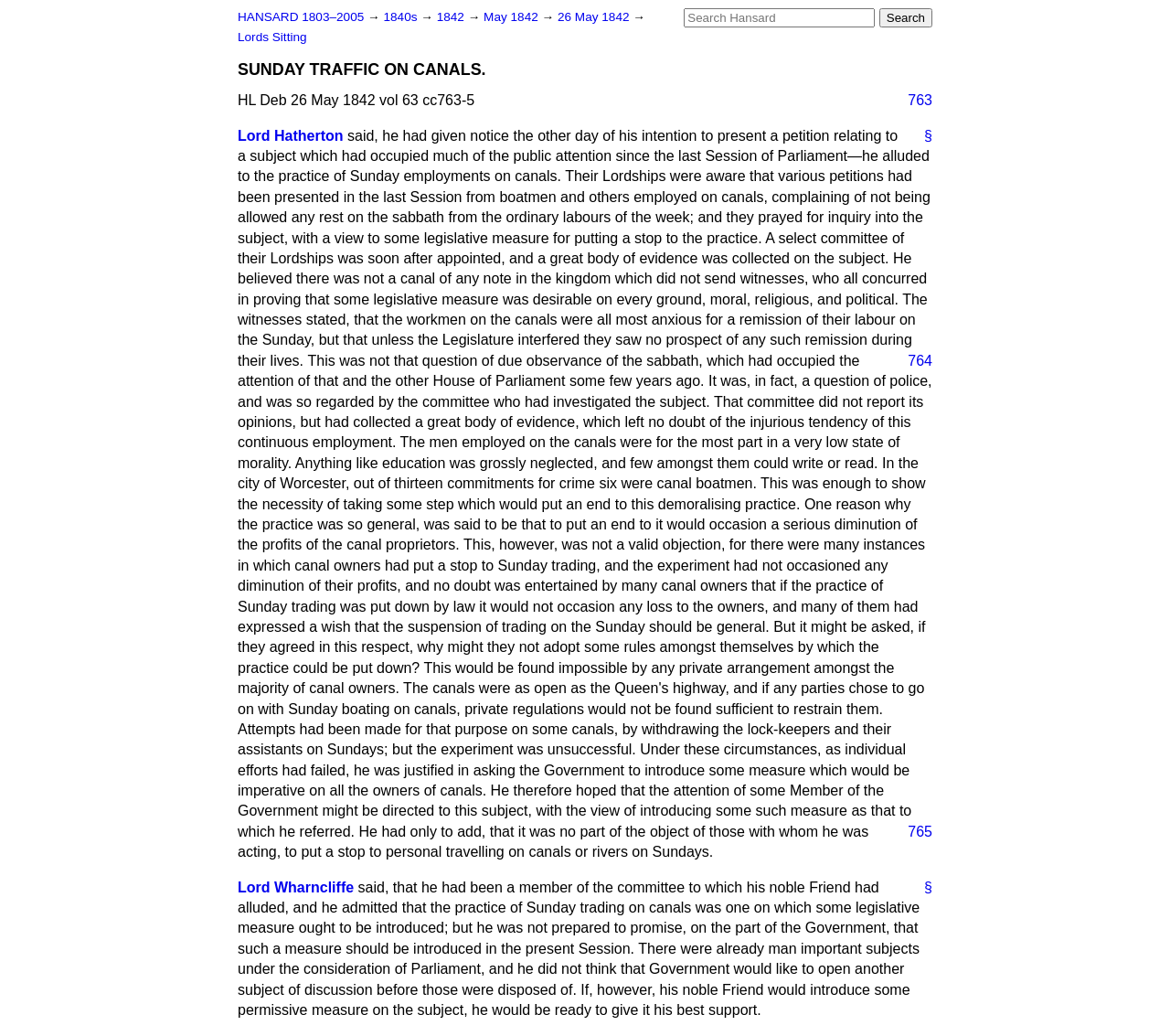Respond to the following question with a brief word or phrase:
How many links are there in the webpage?

11